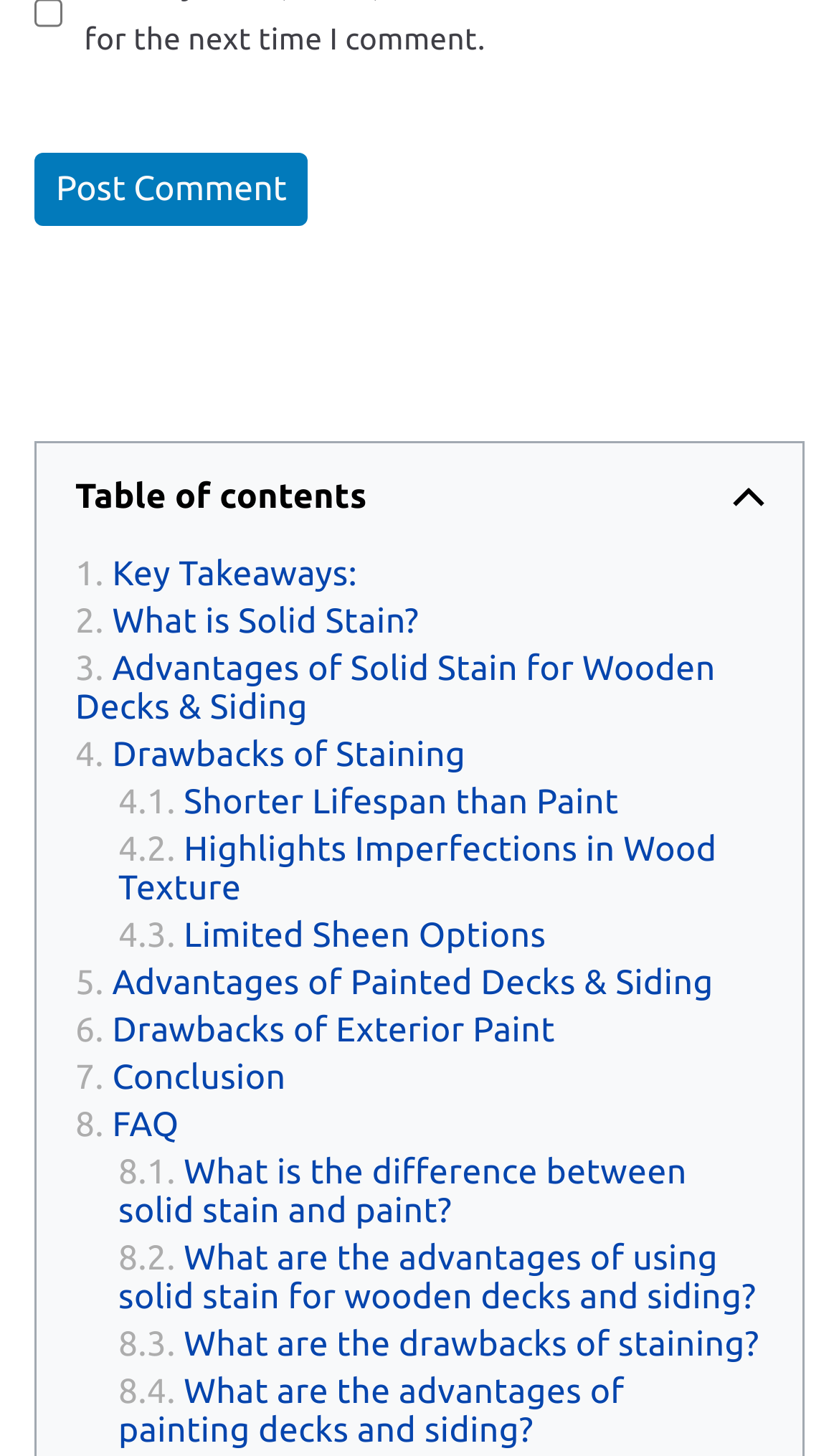What is the last topic in the table of contents?
Please look at the screenshot and answer using one word or phrase.

FAQ